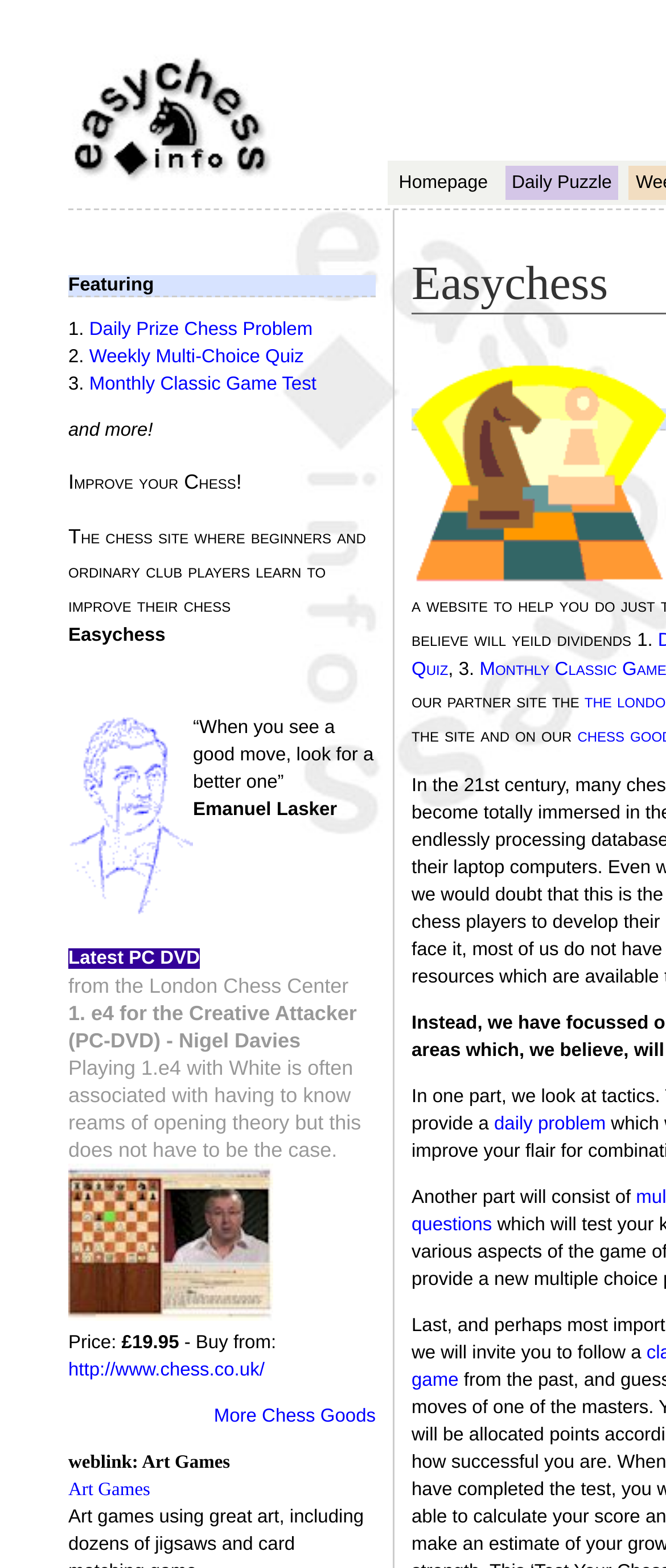Given the element description name="comment", identify the bounding box coordinates for the UI element on the webpage screenshot. The format should be (top-left x, top-left y, bottom-right x, bottom-right y), with values between 0 and 1.

None